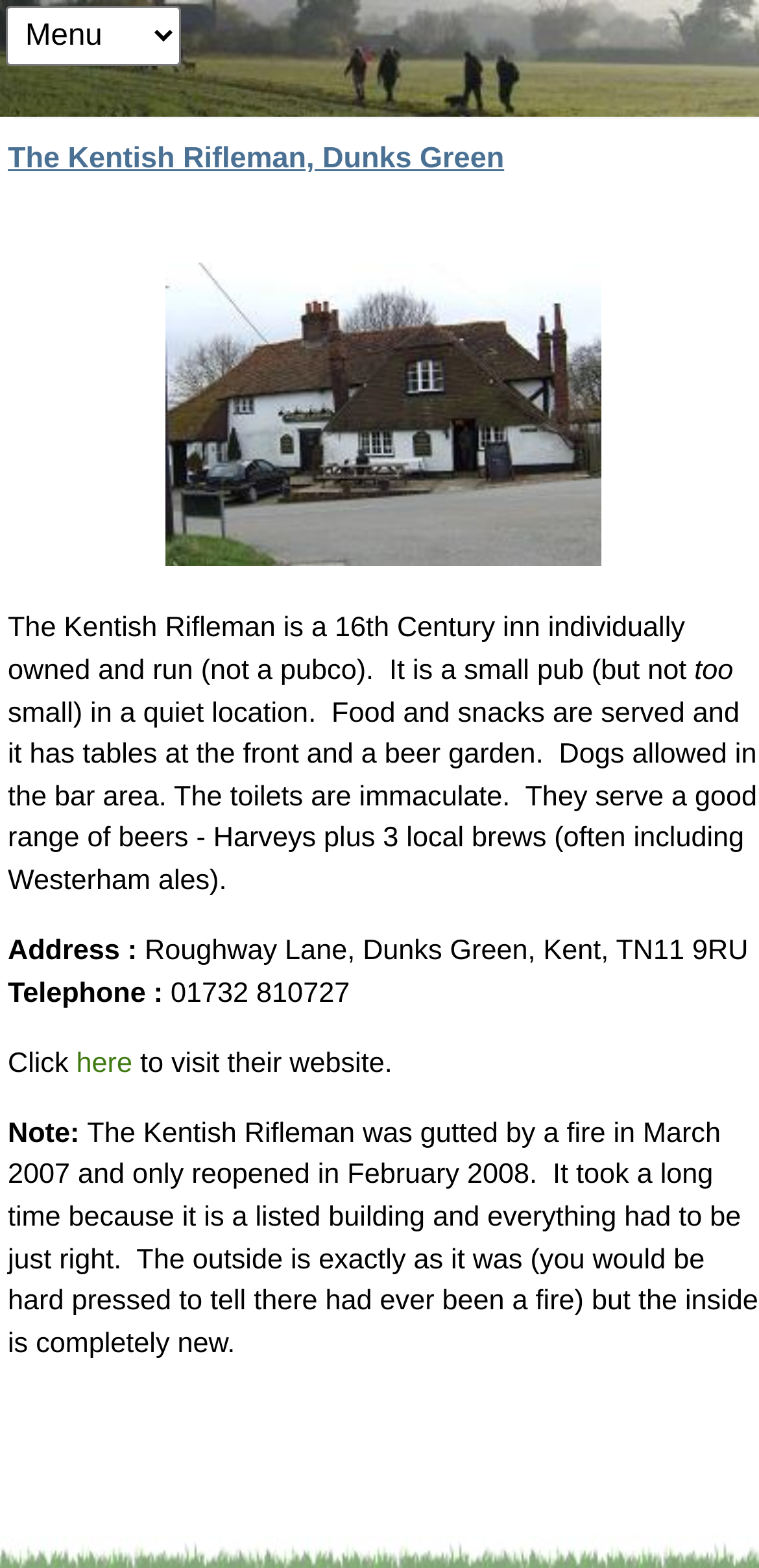When did the inn reopen after the fire?
Based on the image, give a concise answer in the form of a single word or short phrase.

February 2008